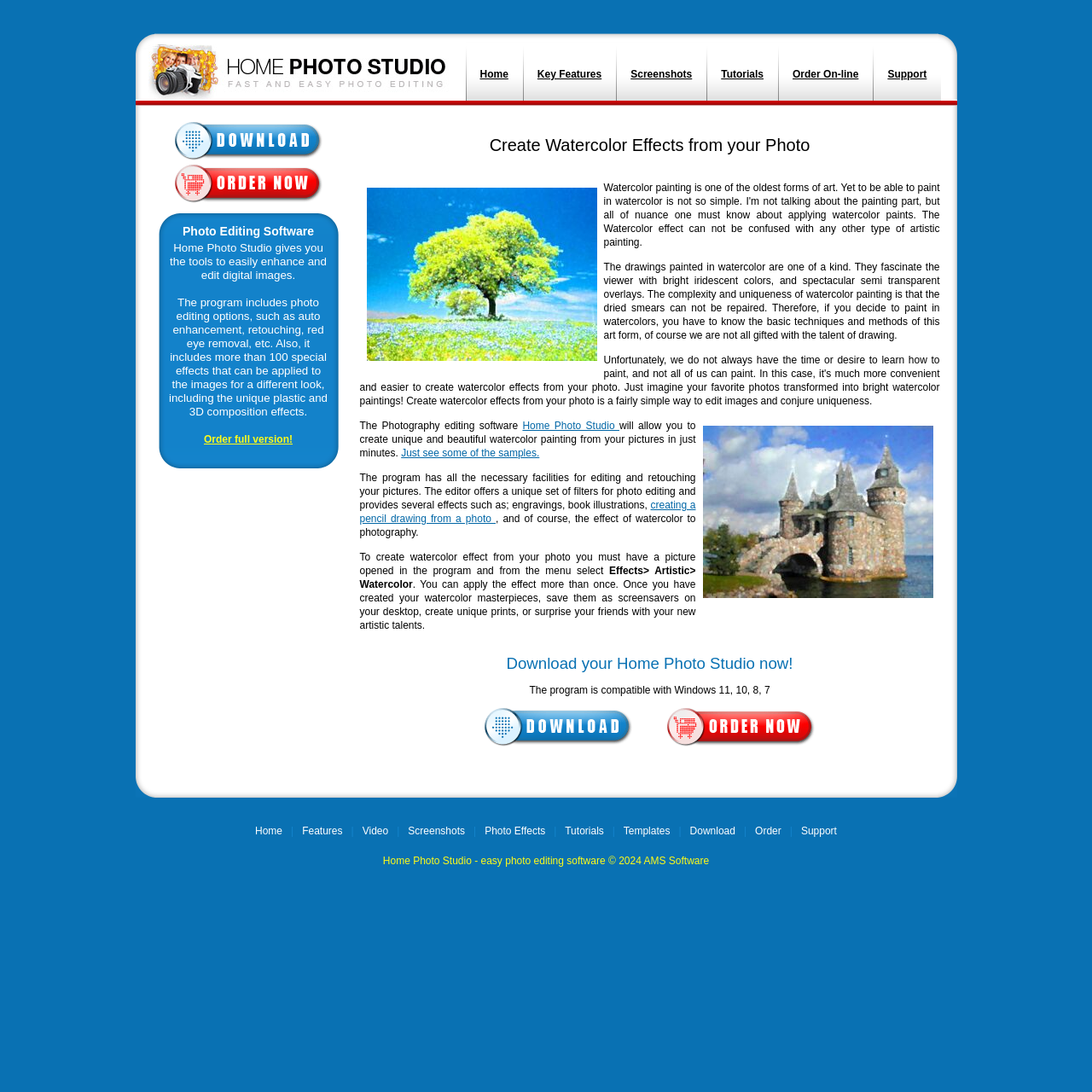What is the name of the photo editing software?
Provide an in-depth and detailed explanation in response to the question.

I found the answer by looking at the text content of the webpage, specifically the heading 'Photo Editing Software' and the link 'Home Photo Studio' which suggests that Home Photo Studio is the name of the photo editing software.